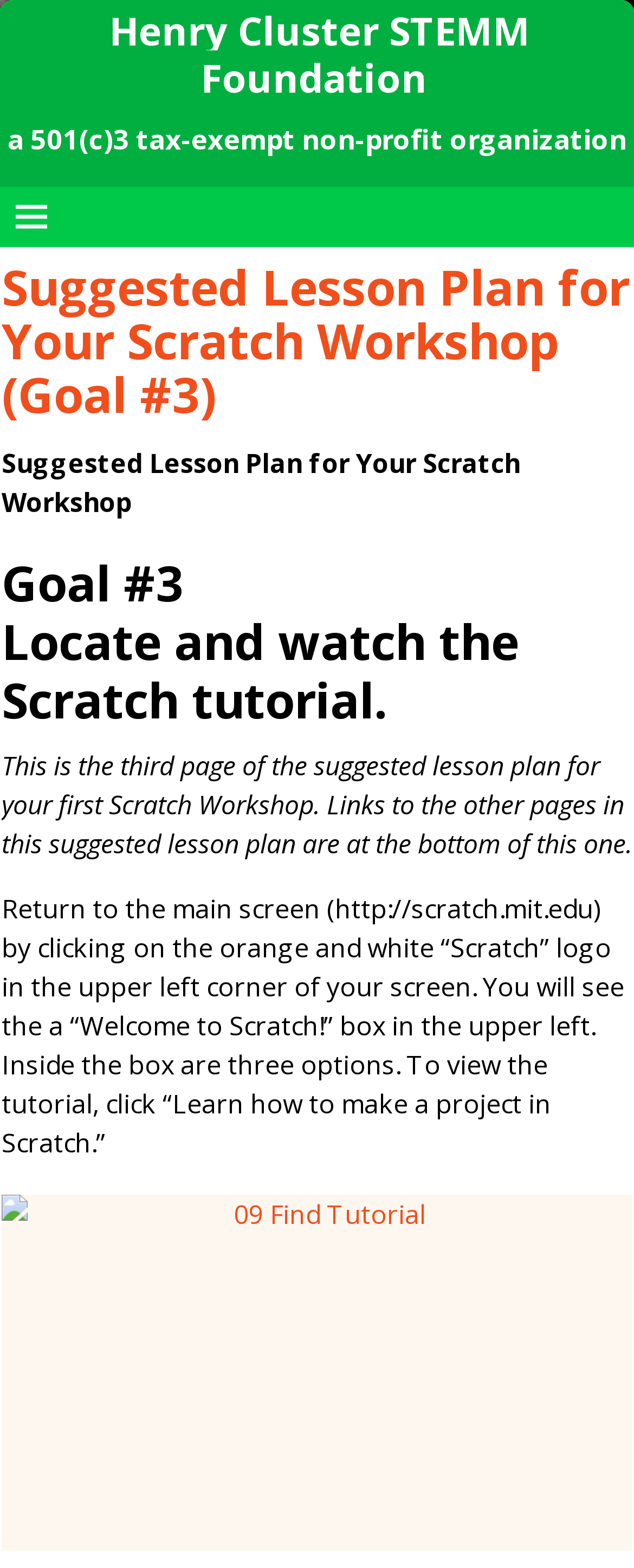Locate the bounding box for the described UI element: "Henry Cluster STEMM Foundation". Ensure the coordinates are four float numbers between 0 and 1, formatted as [left, top, right, bottom].

[0.163, 0.002, 0.837, 0.066]